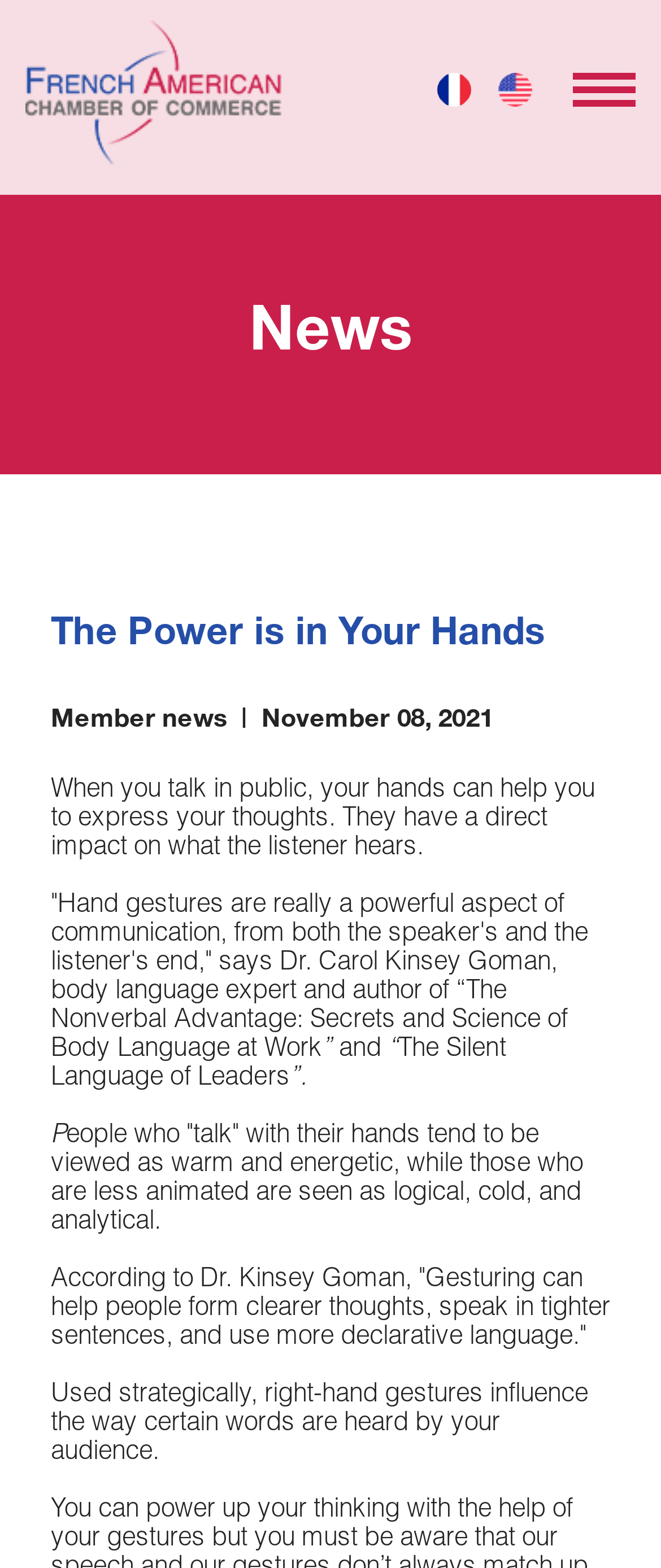Articulate a complete and detailed caption of the webpage elements.

This webpage is about the importance of hand gestures in public speaking, specifically highlighting their impact on the listener's perception. At the top, there is a navigation menu with three links: "Home", "Français", and "English", each accompanied by an image. Below the menu, there is a section labeled "News" with a heading "The Power is in Your Hands" and a subheading "Member news | November 08, 2021".

The main content of the webpage is a series of paragraphs discussing the role of hand gestures in communication. The text quotes Dr. Carol Kinsey Goman, a body language expert, who emphasizes the importance of gestures in conveying thoughts and influencing the listener's perception. The paragraphs are interspersed with links to Dr. Goman's books, "The Nonverbal Advantage: Secrets and Science of Body Language at Work" and "The Silent Language of Leaders".

The text also highlights the benefits of using hand gestures, such as helping people form clearer thoughts, speak in tighter sentences, and use more declarative language. Additionally, it notes that right-hand gestures can influence the way certain words are heard by the audience. Overall, the webpage presents a concise and informative article on the significance of hand gestures in public speaking.